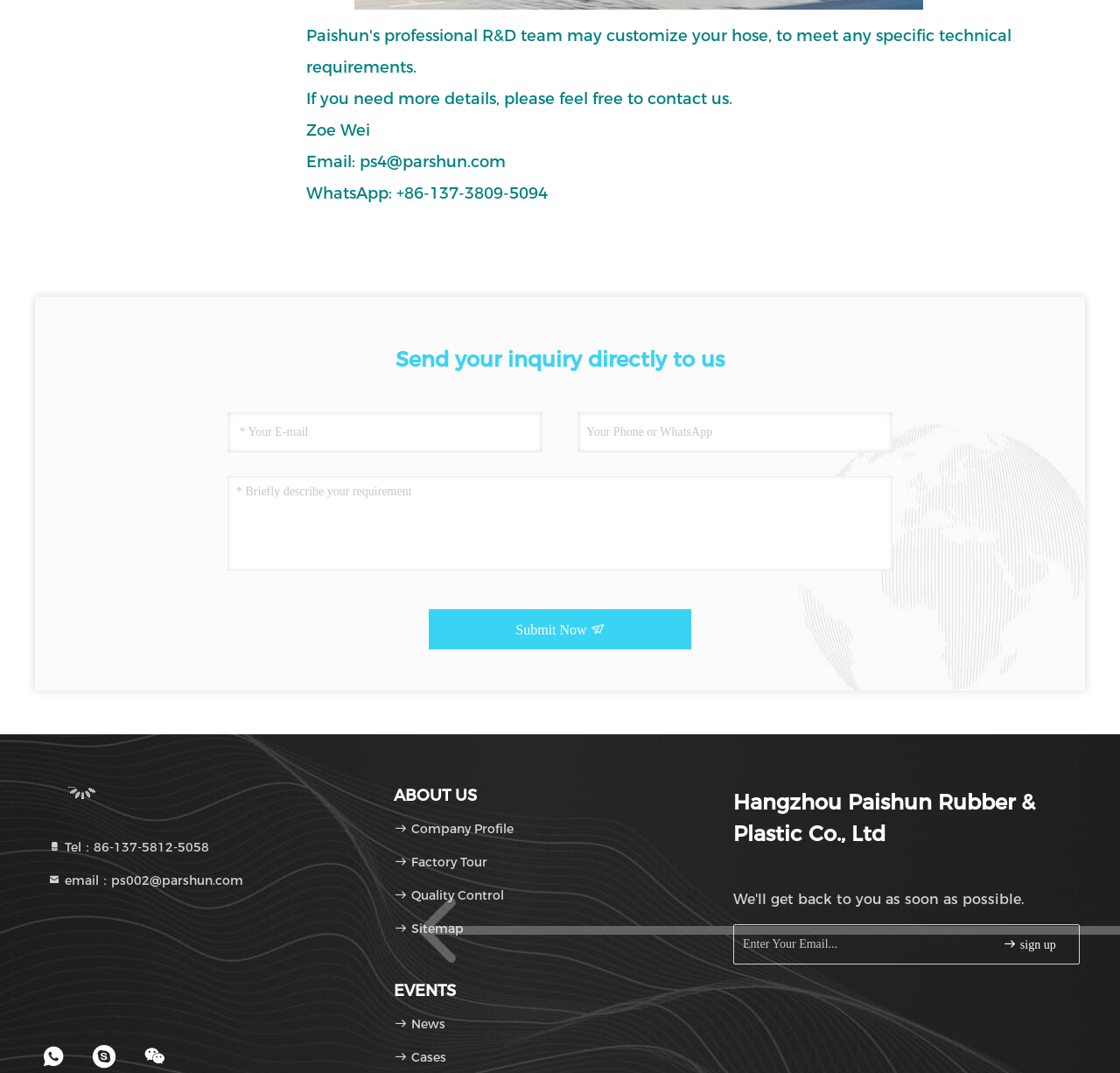What is the purpose of the textbox with label 'Briefly describe your requirement'?
Please answer the question with as much detail as possible using the screenshot.

I inferred the purpose of the textbox by looking at its label and the context in which it is used. The label suggests that the user should briefly describe their requirement, and the textbox is part of a form that allows users to send an inquiry to the company.